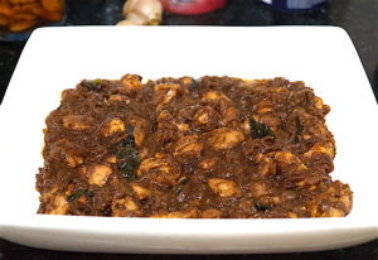Offer a detailed account of the various components present in the image.

This image showcases a serving of Coastal Tamarind Chicken, a richly flavored dish characterized by its deep brown color and thick, hearty sauce. The chicken pieces are cooked until tender, coated in a luscious, tangy glaze that hints at the use of tamarind, giving it a distinct taste profile. Garnished with leafy greens, the dish is served in a crisp white bowl, enhancing its visual appeal against the dark, textured surface of the table. Coastal Tamarind Chicken is known for embodying the vibrant flavors of coastal cuisine, making it a delightful main course option. Enjoying this dish connects diners to a blend of spices and culinary traditions, ideal for a satisfying meal.